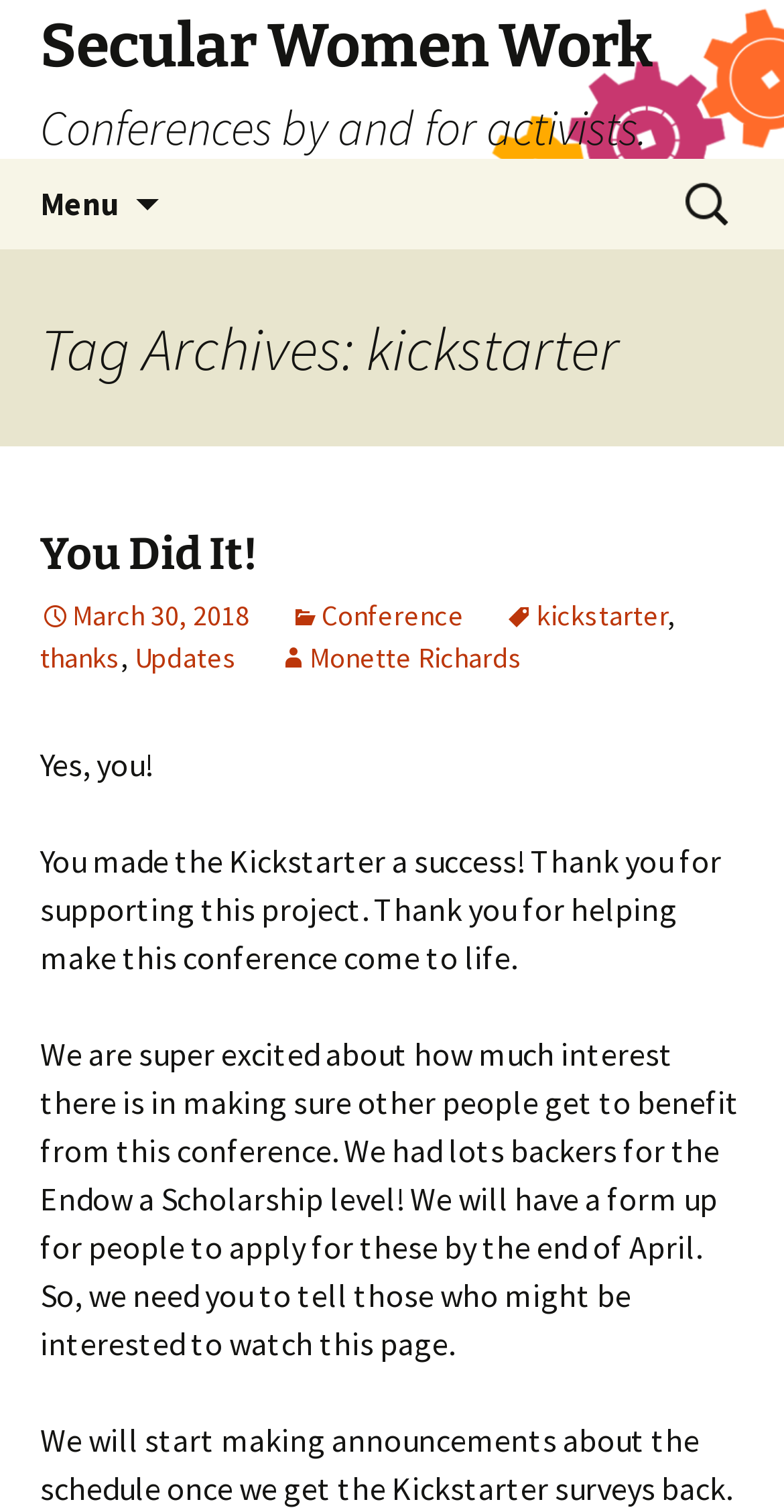What is the deadline for applying for scholarships?
Provide an in-depth and detailed explanation in response to the question.

The deadline for applying for scholarships can be inferred from the text 'We will have a form up for people to apply for these by the end of April.' which suggests that the deadline is the end of April.